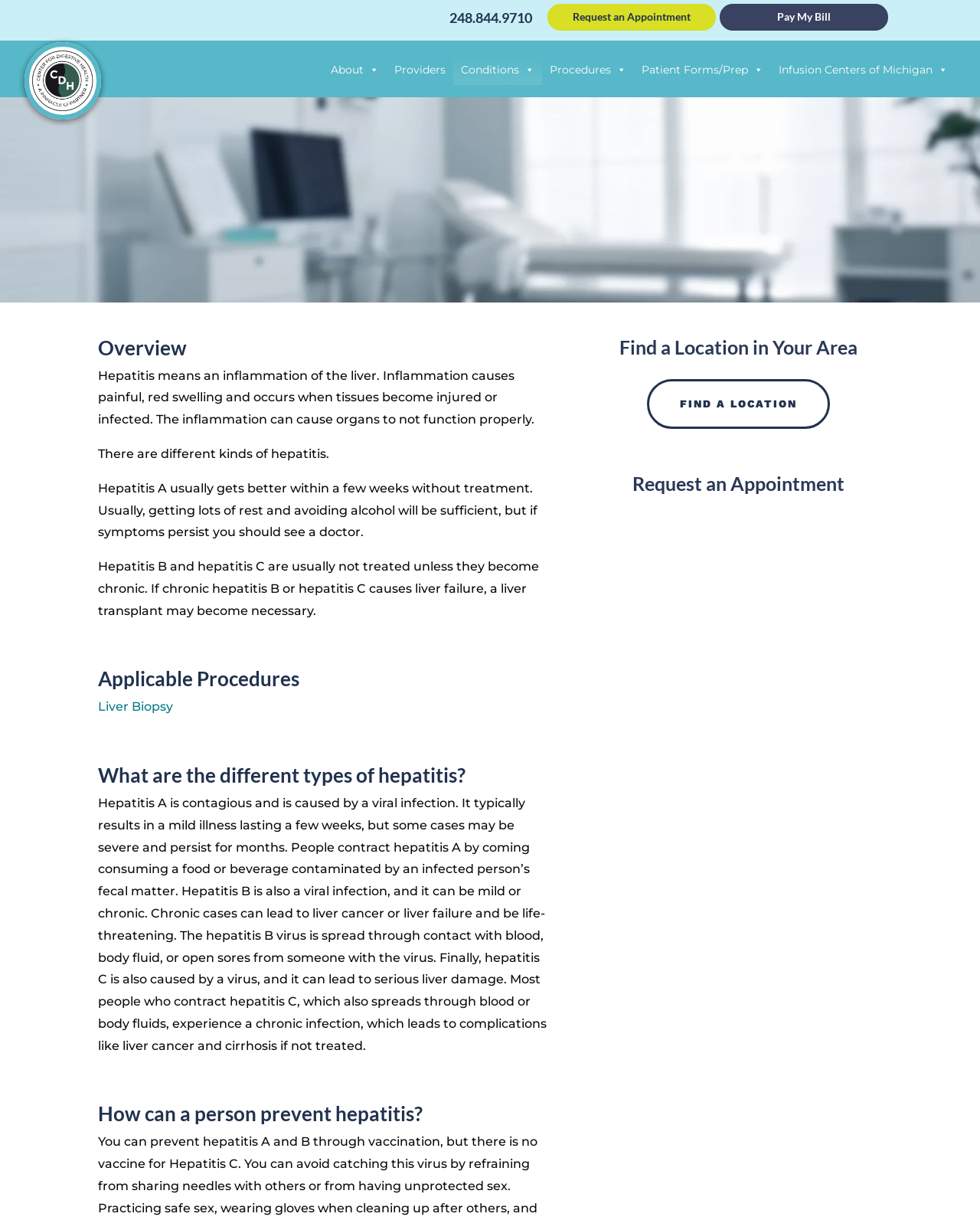Respond with a single word or phrase to the following question: What are the different types of hepatitis?

A, B, and C